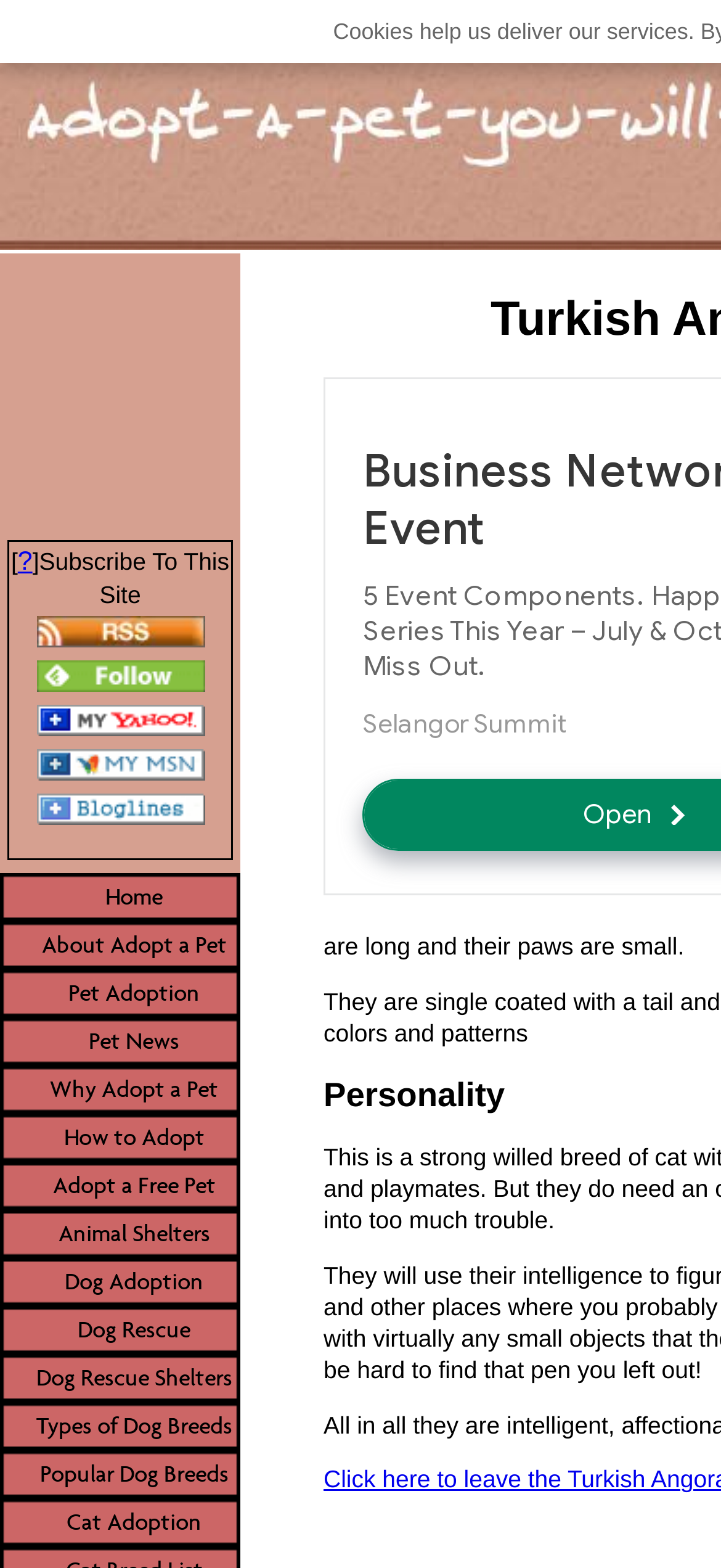Could you highlight the region that needs to be clicked to execute the instruction: "Learn about pet adoption"?

[0.0, 0.619, 0.372, 0.649]